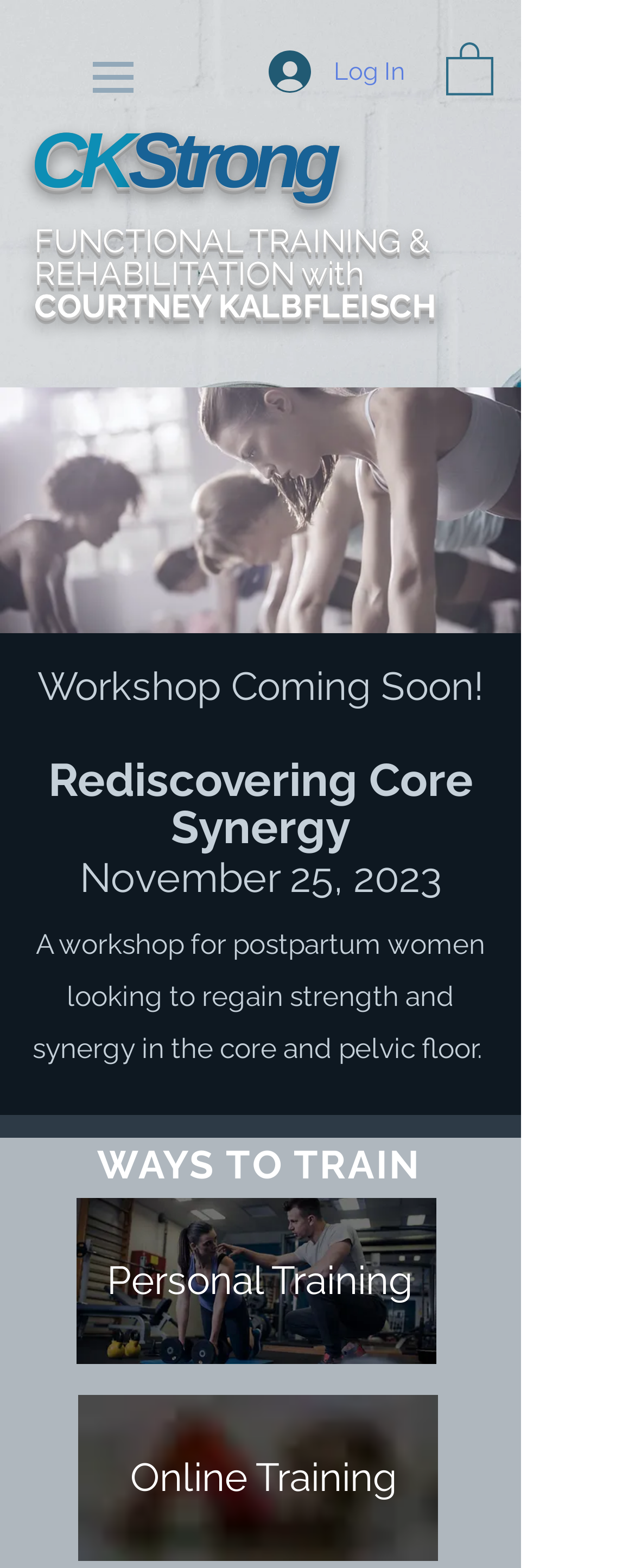Using the information in the image, give a detailed answer to the following question: What type of training does Courtney specialize in?

Based on the webpage, Courtney Kalbfleisch specializes in functional strength training, as well as prenatal and postnatal fitness, which is evident from the headings and descriptions on the webpage.